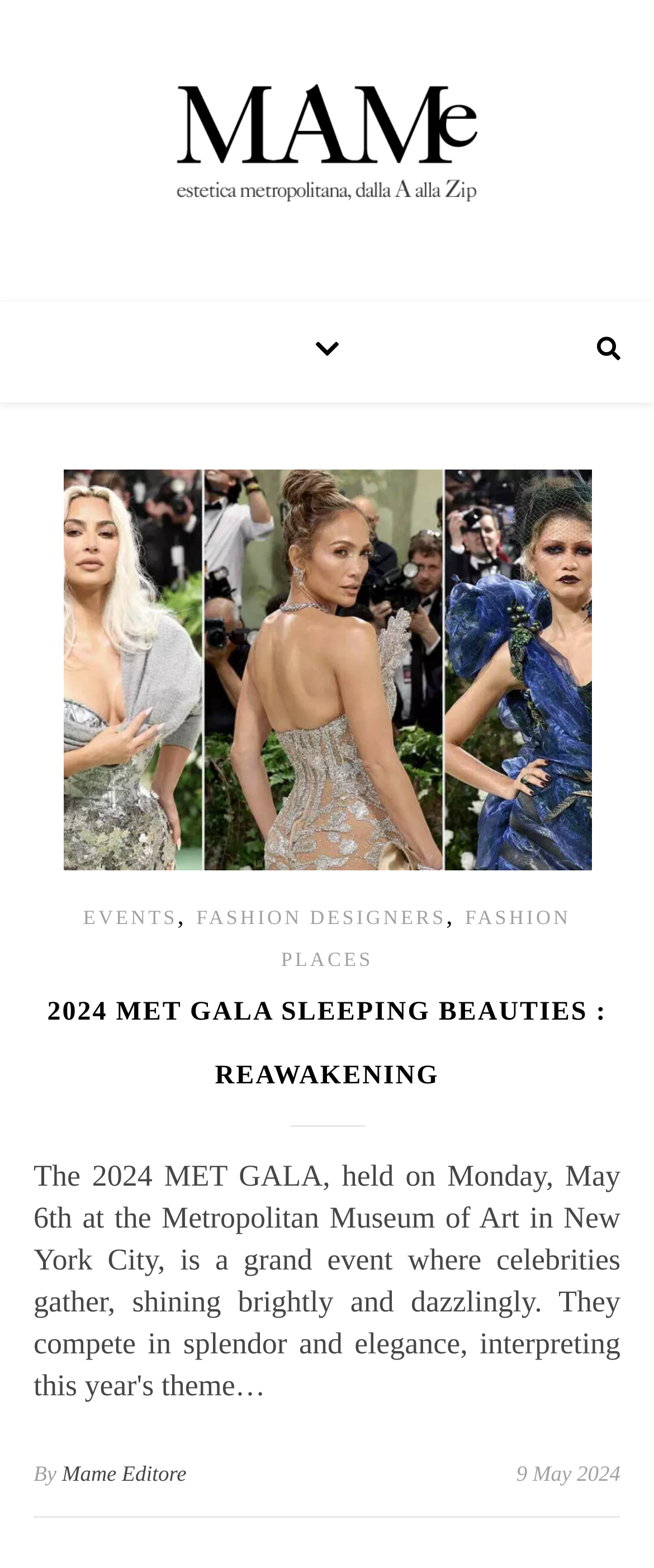Who is the editor of the webpage?
Please analyze the image and answer the question with as much detail as possible.

The webpage has a footer section with the text 'By Mame Editore' which suggests that Mame Editore is the editor or publisher of the webpage.